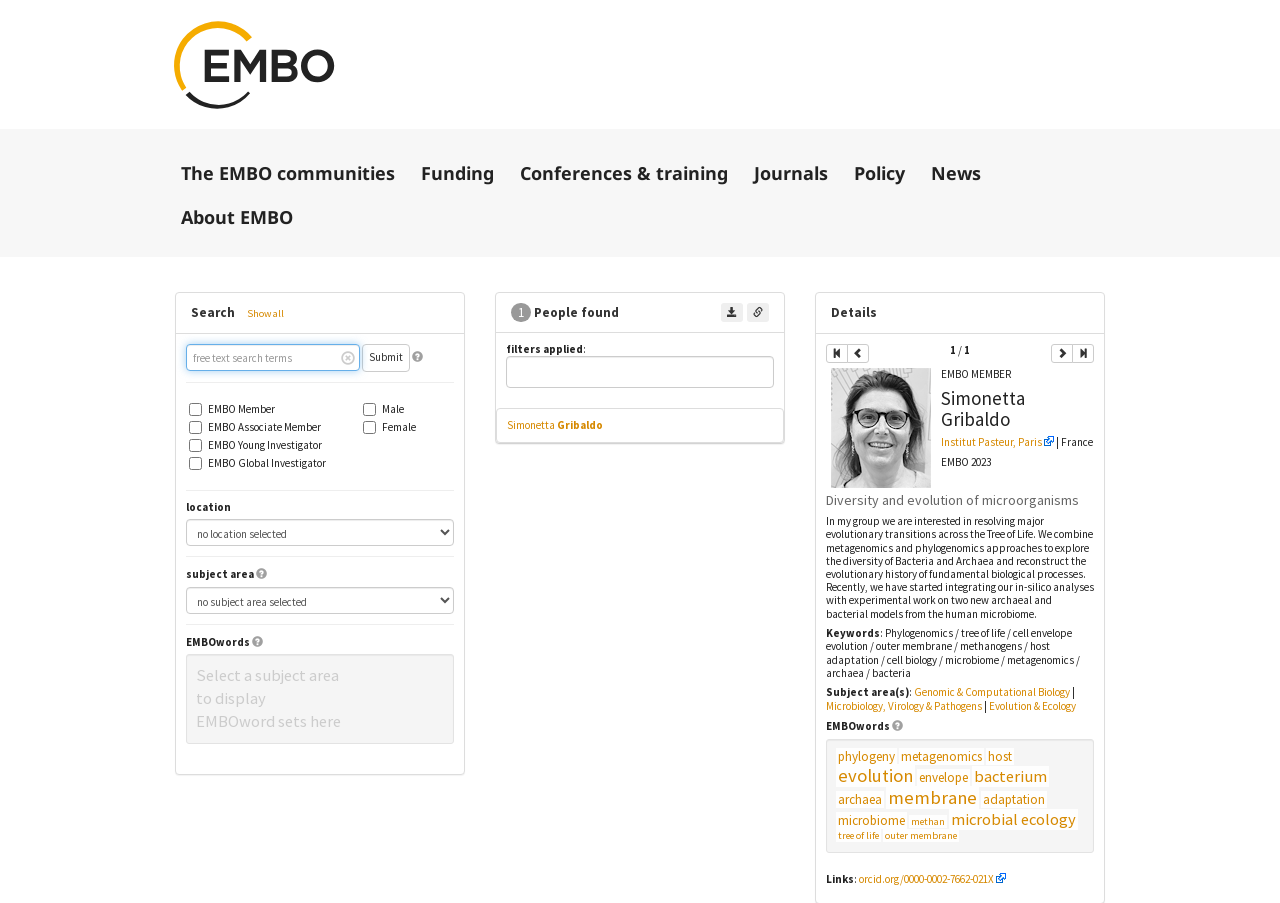Summarize the webpage with intricate details.

The webpage is focused on finding people in the EMBO Communities. At the top, there is an EMBO logo, followed by a navigation menu with links to various sections, including "The EMBO communities", "Funding", "Conferences & training", "Journals", "Policy", "News", and "About EMBO".

Below the navigation menu, there is a search bar with a "Show all" link and a "Free text search" label. The search bar is accompanied by a submit button and a button with a magnifying glass icon. 

Under the search bar, there are several filters, including checkboxes for EMBO membership, gender, and subject areas, as well as a combobox for location. 

On the right side of the page, there is a section for downloading and saving results, with buttons to download the result set as a CSV file and create a permanent link to the result set.

The main content of the page displays the search results, with a heading indicating that 1 person was found. The result is displayed in a detailed format, including the person's name, institution, location, and research interests. The research interests are described in a lengthy paragraph, and there are also keywords and subject areas listed.

There are also buttons to navigate through the result set, including "first record", "previous record", "next record", and "last record" buttons. Additionally, there is an image and a heading with the person's name, followed by their institution and location.

The page also includes various links to related topics, such as phylogenomics, tree of life, cell envelope evolution, and microbiome, which are likely related to the person's research interests.